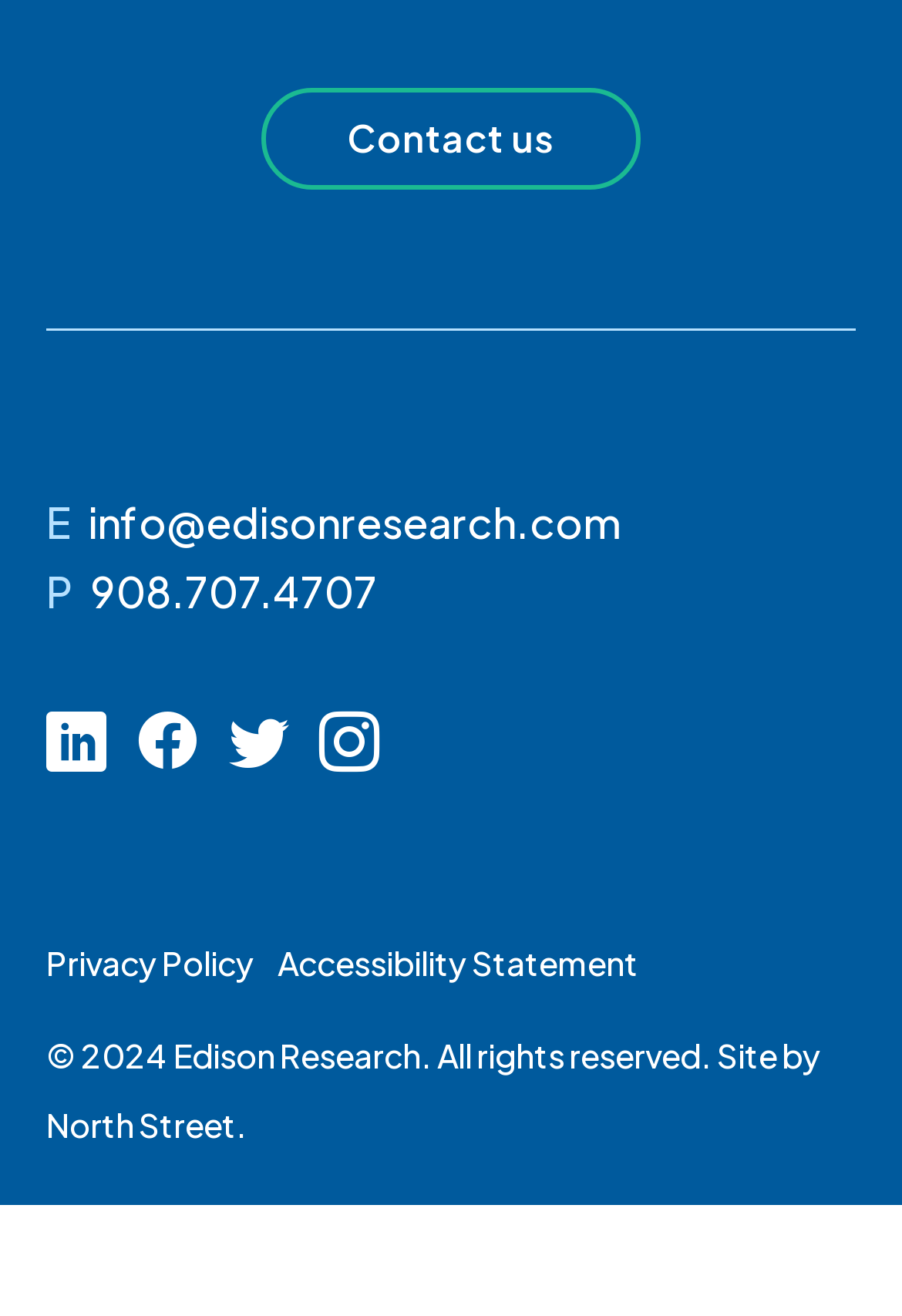Can you give a detailed response to the following question using the information from the image? How many social media links are there at the top of the page?

I found the social media links by looking at the link elements with the OCR text '', '', '', and '' which are located at the top of the page.